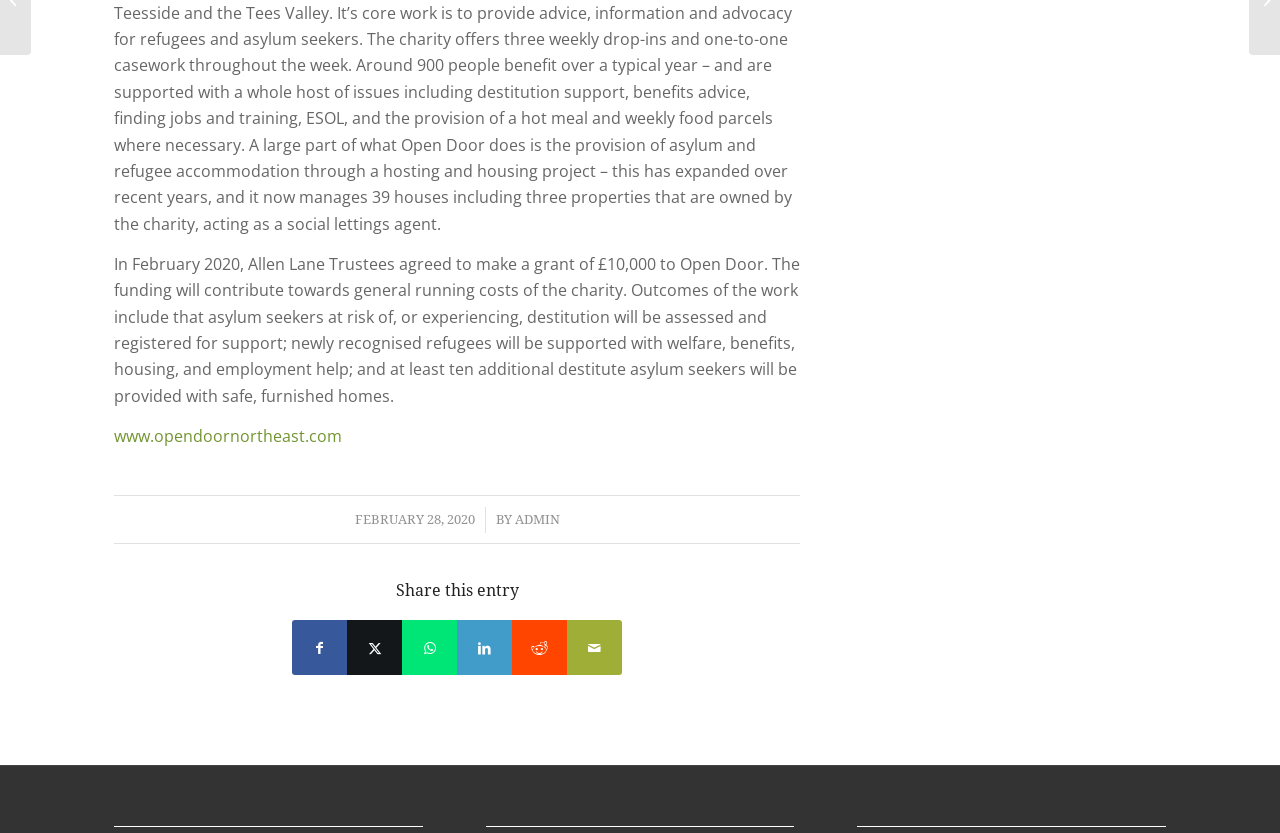Extract the bounding box coordinates of the UI element described by: "Admin". The coordinates should include four float numbers ranging from 0 to 1, e.g., [left, top, right, bottom].

[0.402, 0.614, 0.437, 0.632]